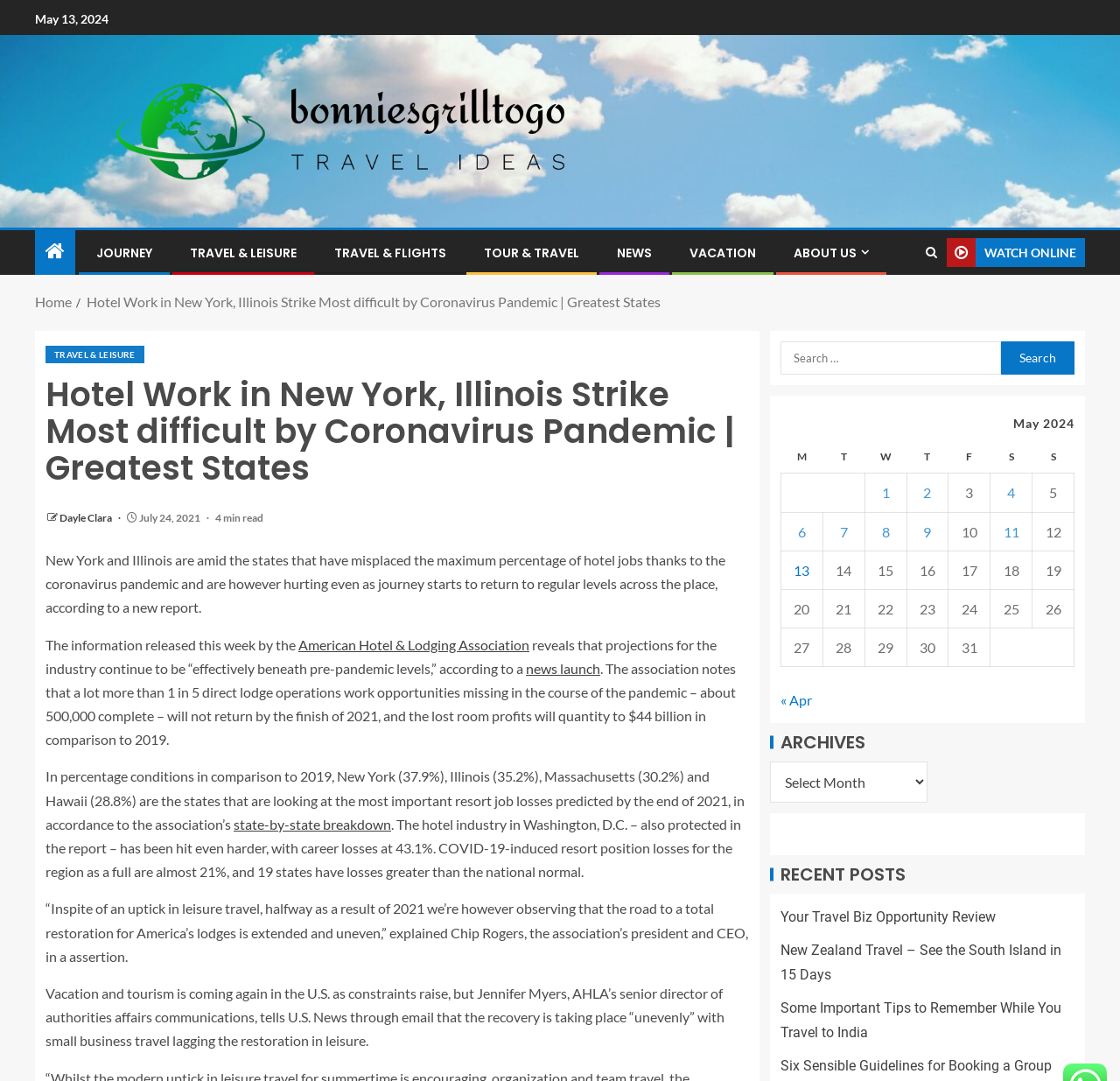Identify the bounding box coordinates of the section that should be clicked to achieve the task described: "View posts published on May 1, 2024".

[0.772, 0.438, 0.809, 0.474]